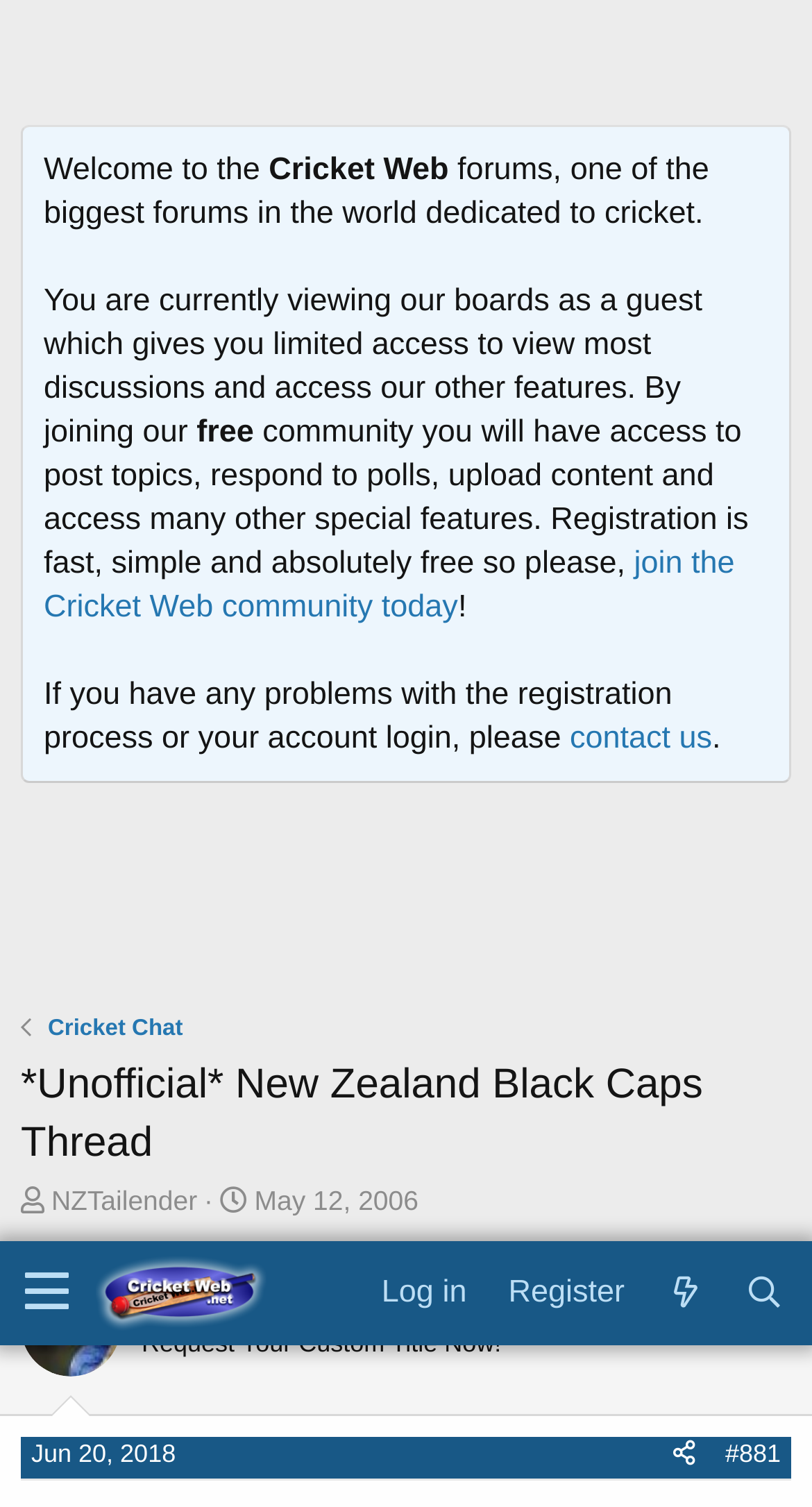What is the title of the second heading in the second article?
Based on the visual, give a brief answer using one word or a short phrase.

123/5